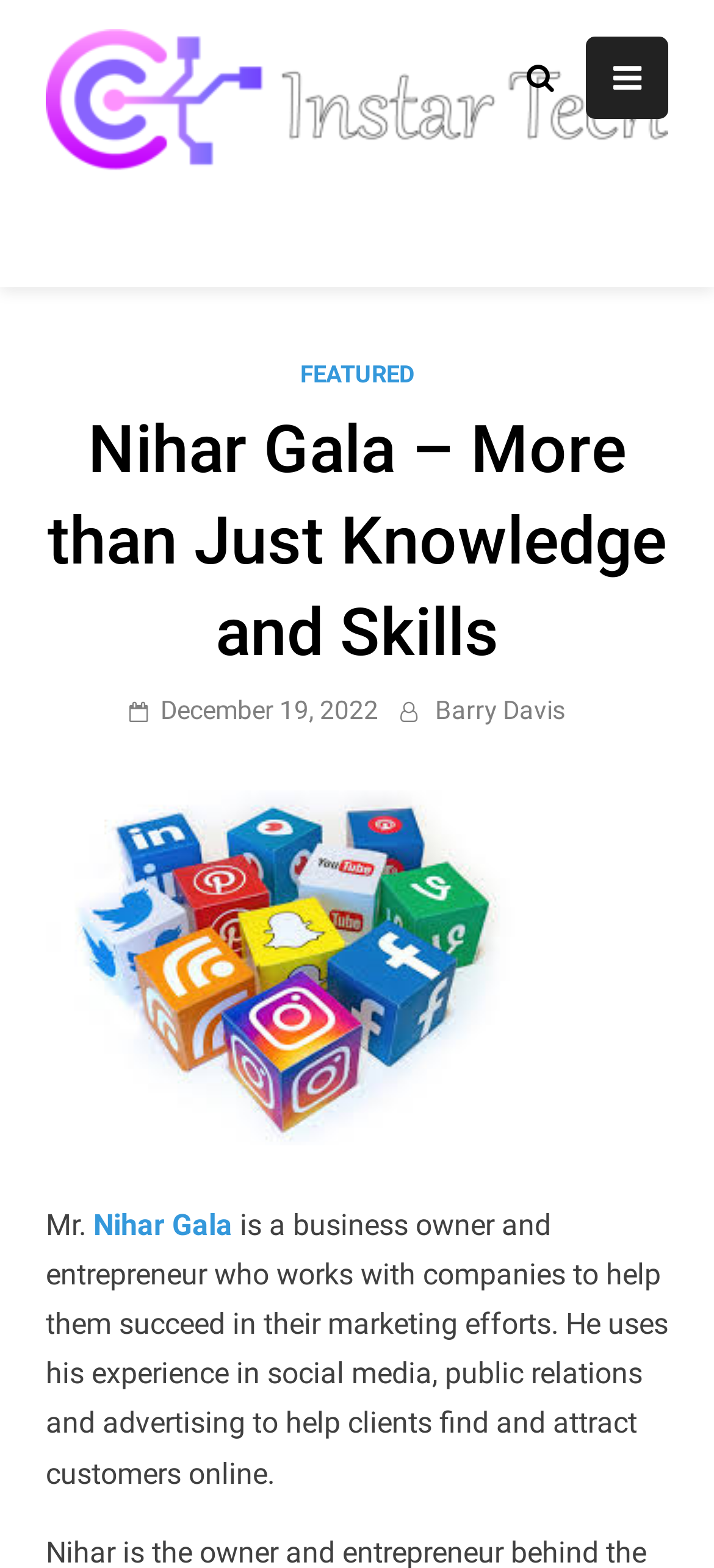What is the expertise of the business owner?
Please provide a single word or phrase answer based on the image.

social media, public relations and advertising